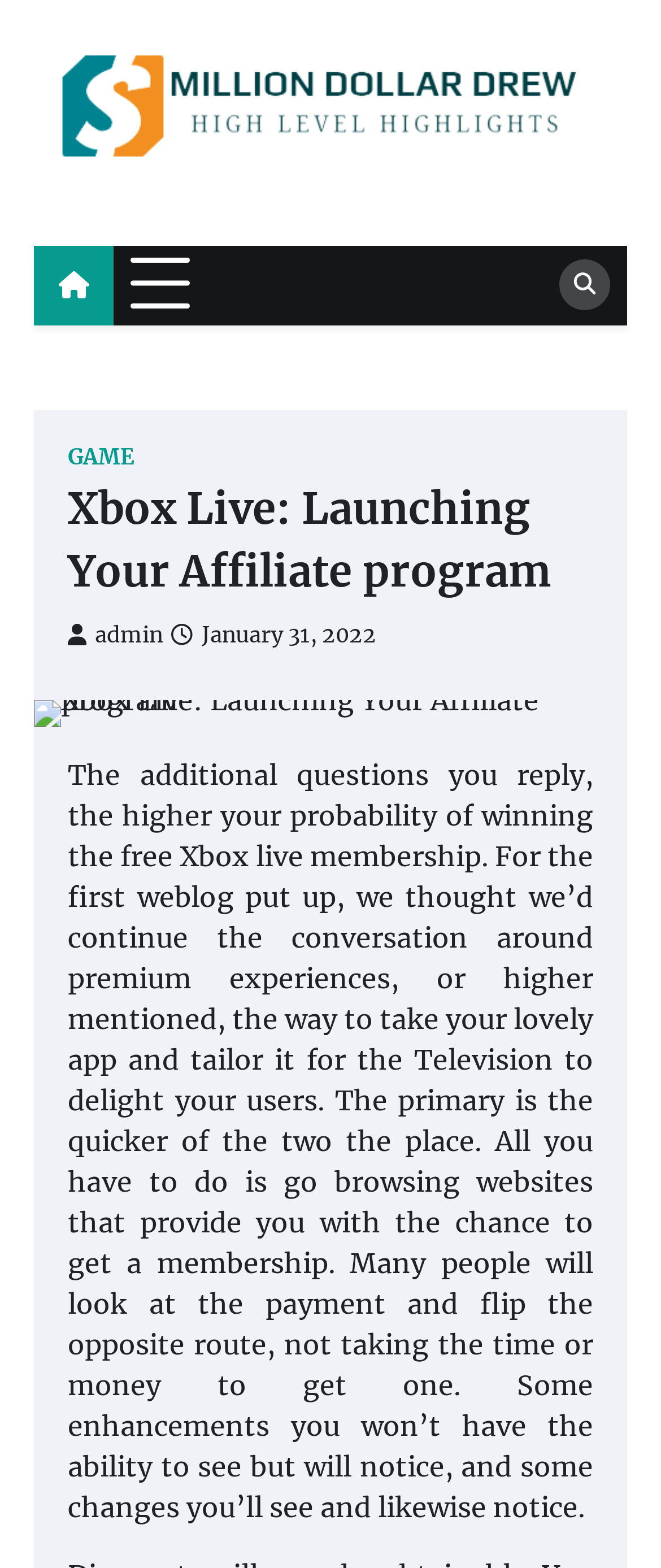Respond with a single word or phrase to the following question:
What is the date of the article?

January 31, 2022